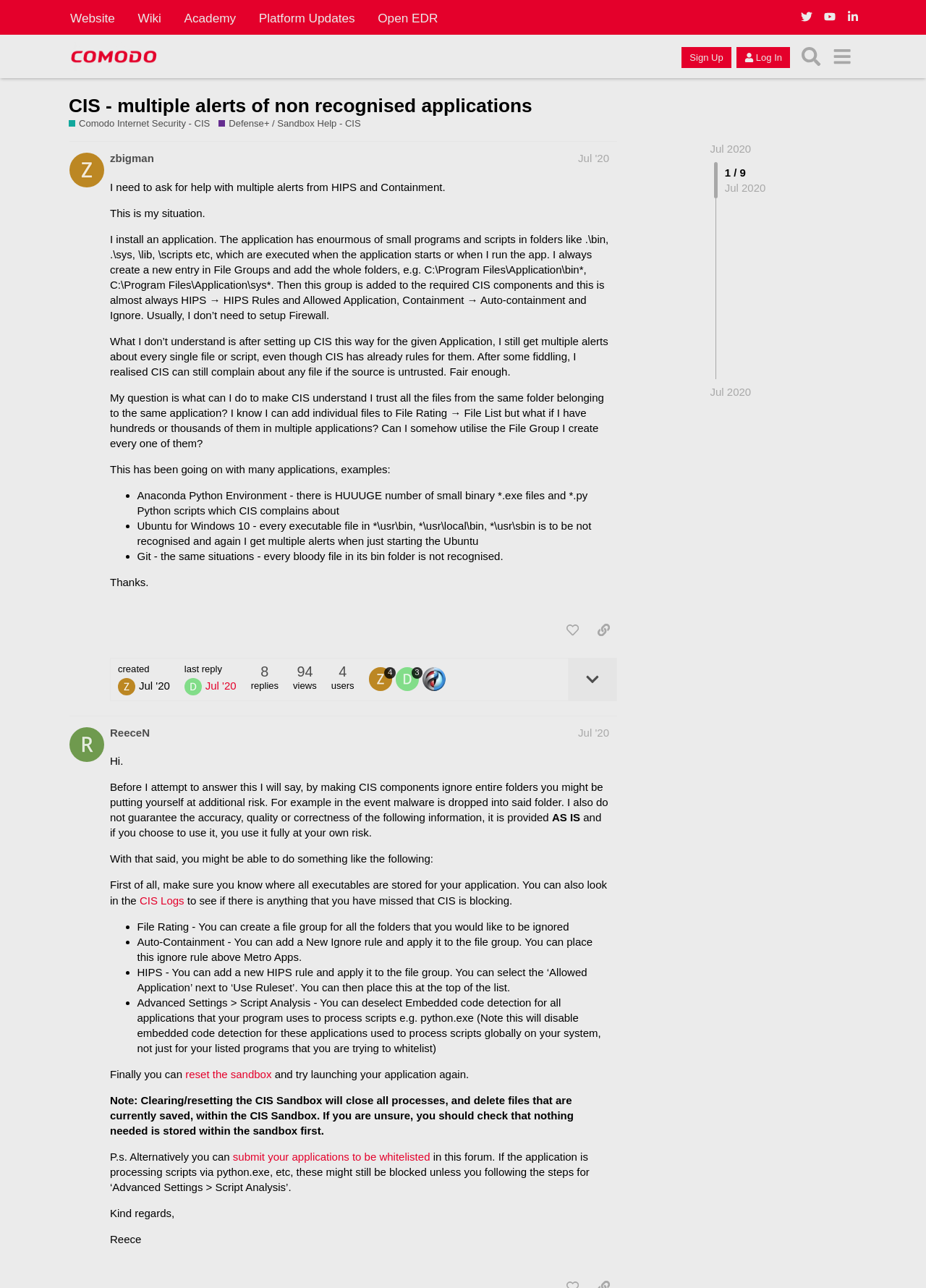Please find and report the bounding box coordinates of the element to click in order to perform the following action: "Like this post". The coordinates should be expressed as four float numbers between 0 and 1, in the format [left, top, right, bottom].

[0.604, 0.48, 0.633, 0.499]